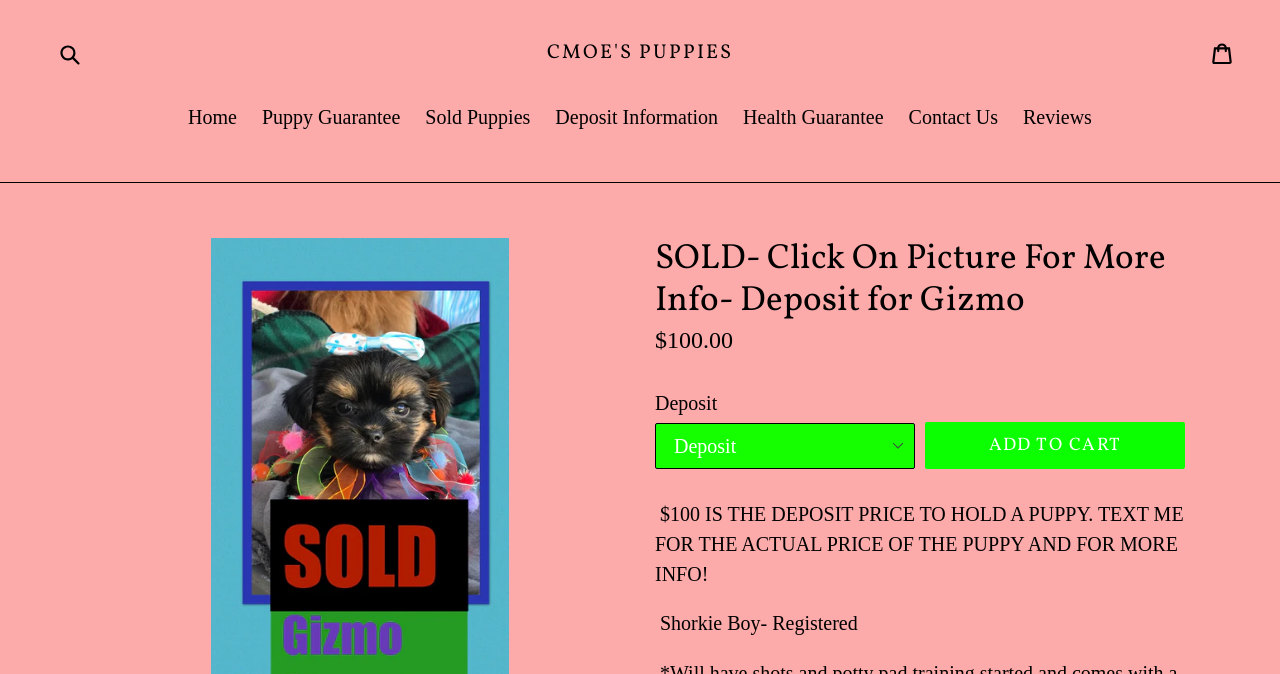Please find and generate the text of the main heading on the webpage.

SOLD- Click On Picture For More Info- Deposit for Gizmo